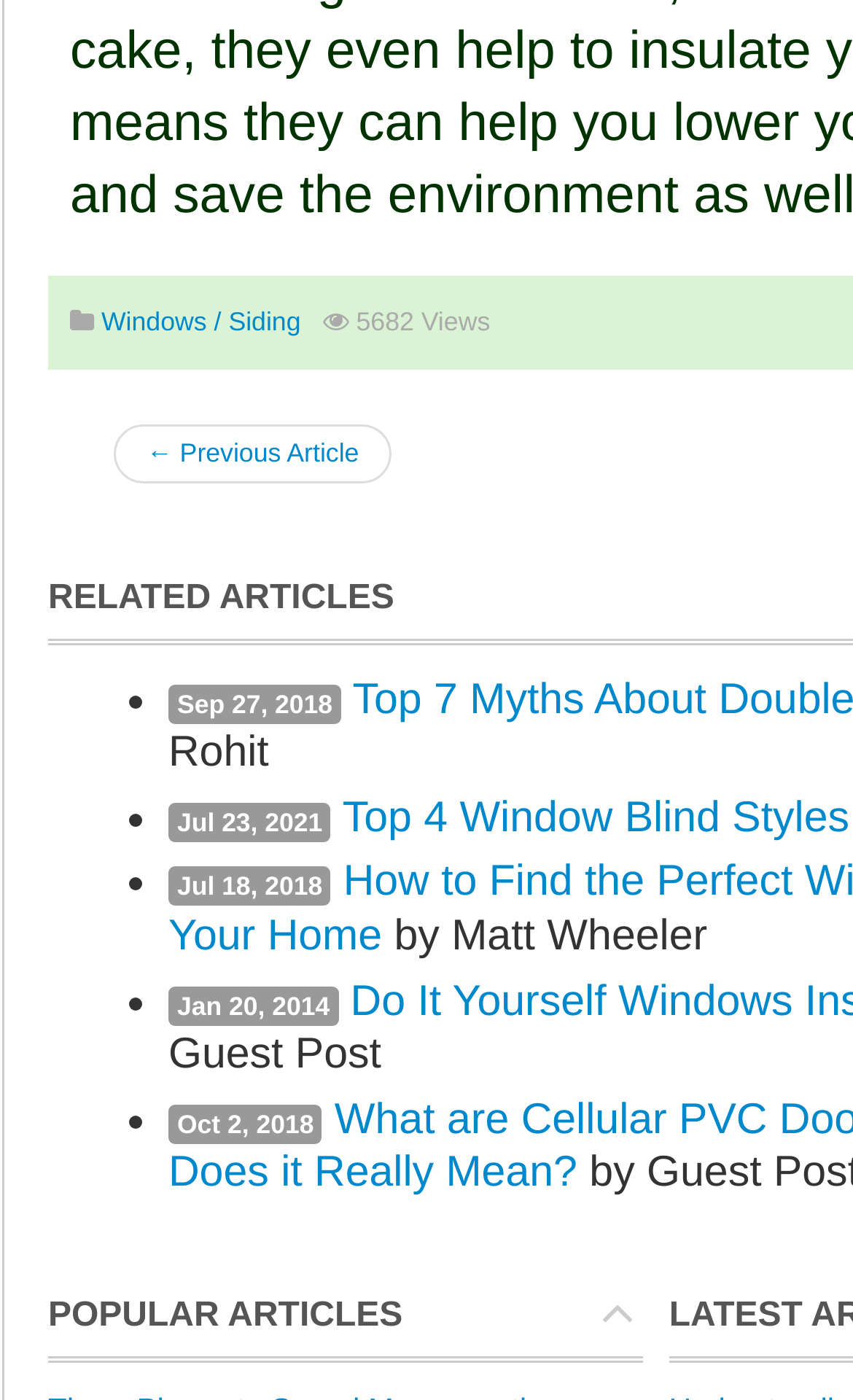Given the webpage screenshot and the description, determine the bounding box coordinates (top-left x, top-left y, bottom-right x, bottom-right y) that define the location of the UI element matching this description: Top 4 Window Blind Styles

[0.401, 0.567, 0.996, 0.601]